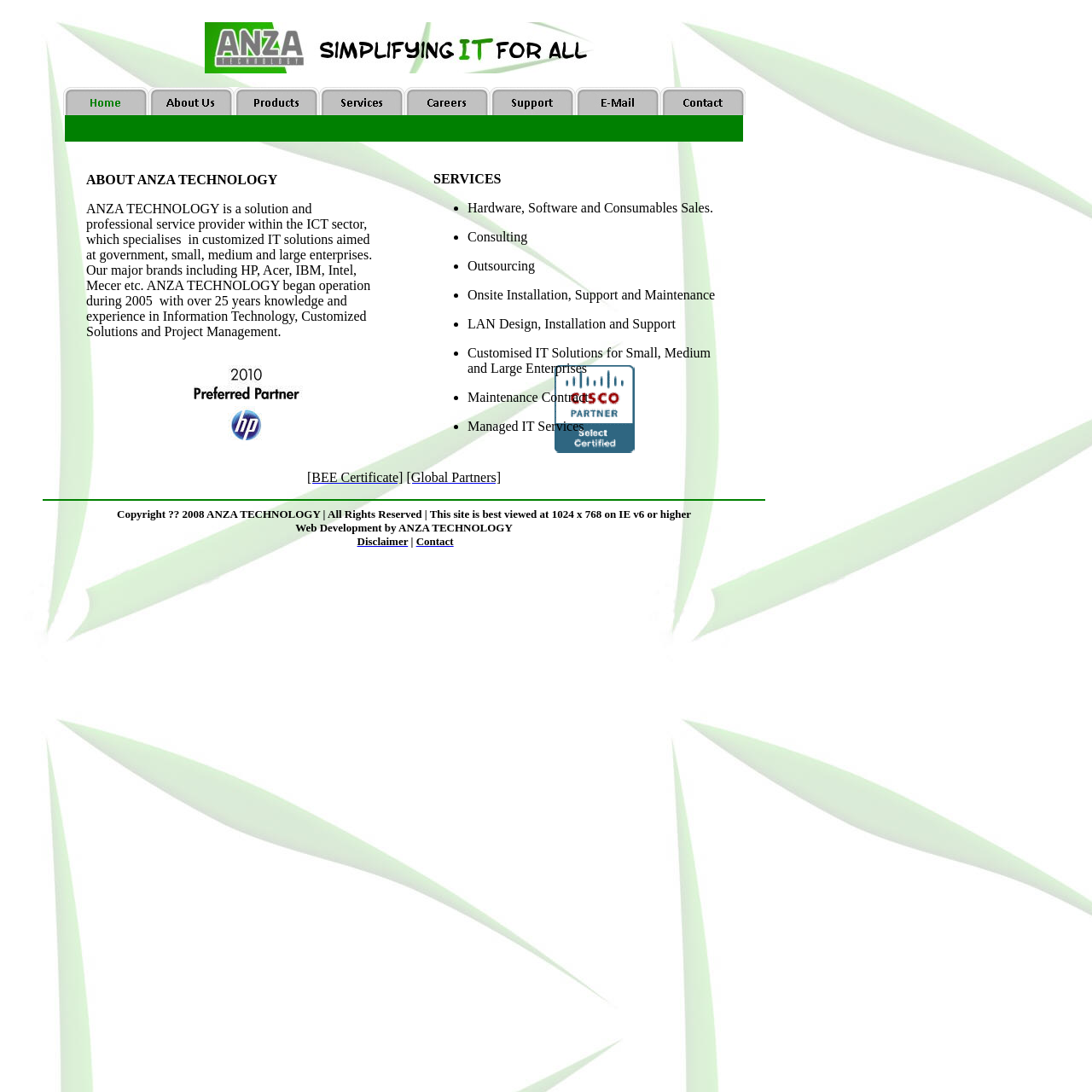What services does the company provide?
From the details in the image, provide a complete and detailed answer to the question.

The services provided by the company are listed in the static text 'Hardware, Software and Consumables Sales.', 'Consulting', 'Outsourcing', 'Onsite Installation, Support and Maintenance', 'LAN Design, Installation and Support', 'Customised IT Solutions for Small, Medium and Large Enterprises', 'Maintenance Contract', and 'Managed IT Services'.